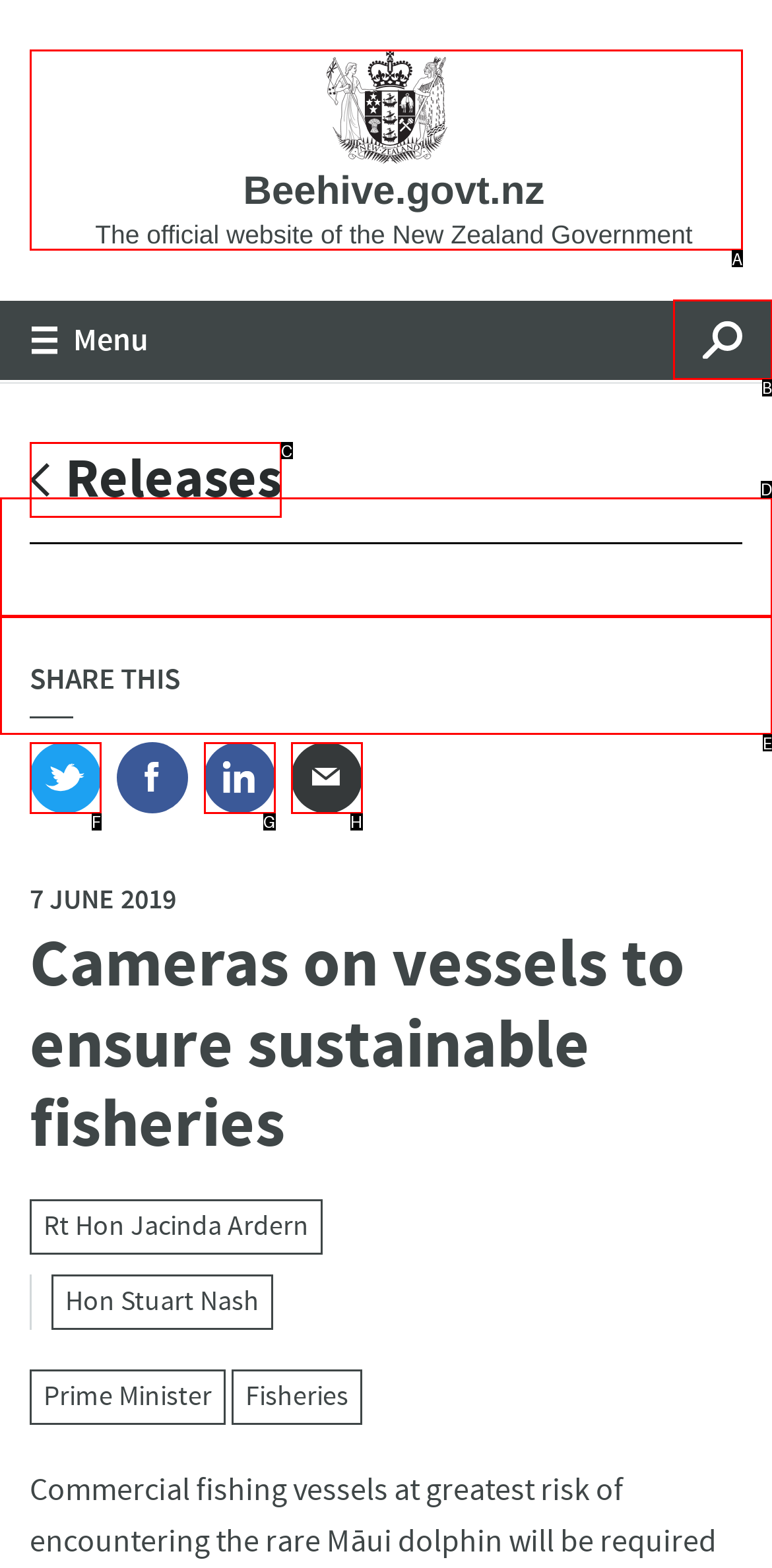Point out the letter of the HTML element you should click on to execute the task: Search for something
Reply with the letter from the given options.

B